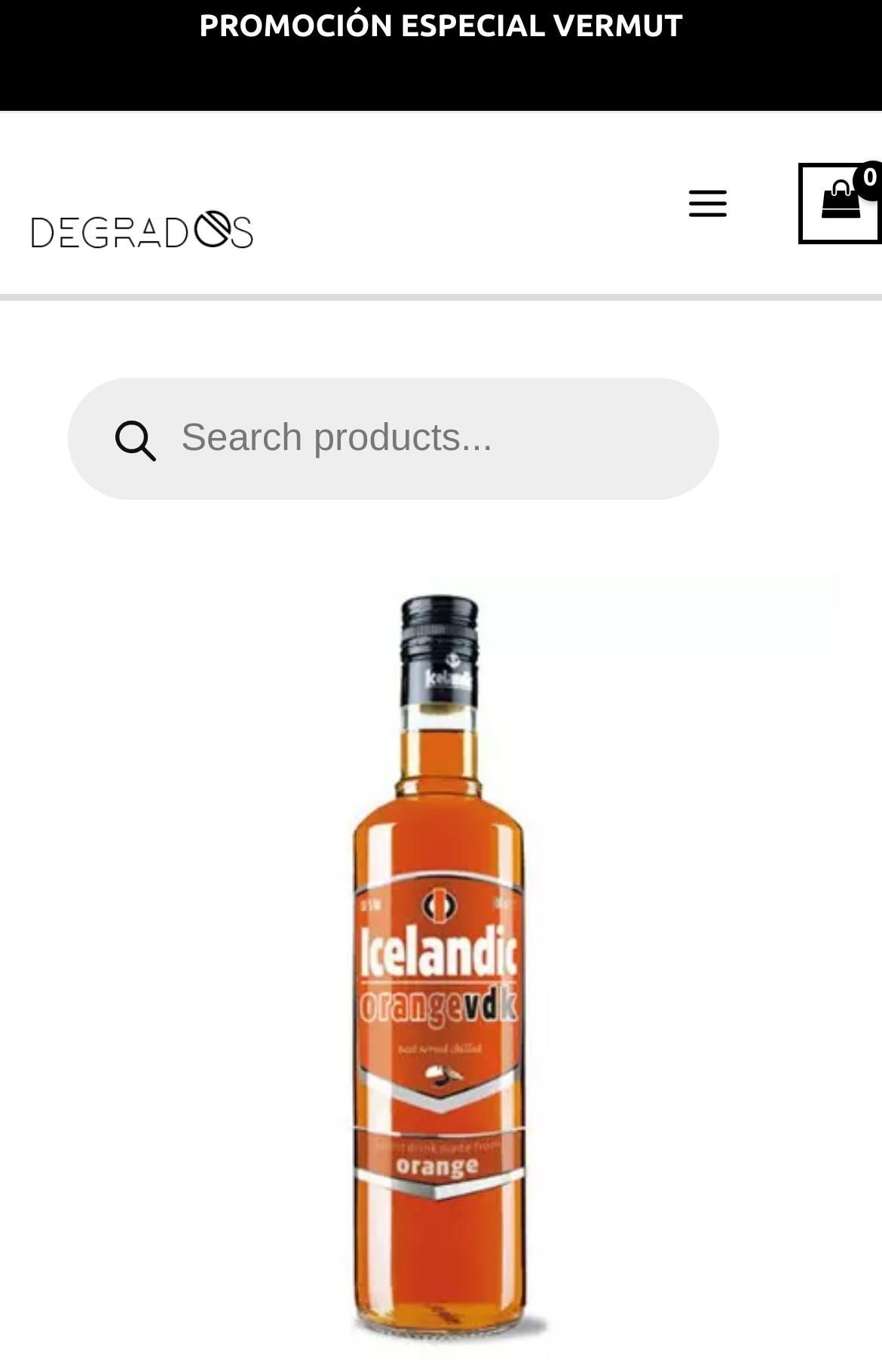How many images are there on the page?
Using the image as a reference, answer with just one word or a short phrase.

5